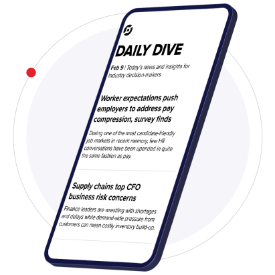Interpret the image and provide an in-depth description.

The image showcases a smartphone displaying the "Daily Dive" newsletter, designed to provide news and insights for industry decision-makers. Highlighted content includes a date at the top, indicating February 9, and two significant articles that reveal pressing industry concerns: one regarding worker expectations pushing employers to address pay compensation and another focusing on supply chains addressing key CFO business risk concerns. The modern, sleek interface of the newsletter is visually appealing, framed by a smooth outline and accented by a red dot, emphasizing the relevance and urgency of the information presented.